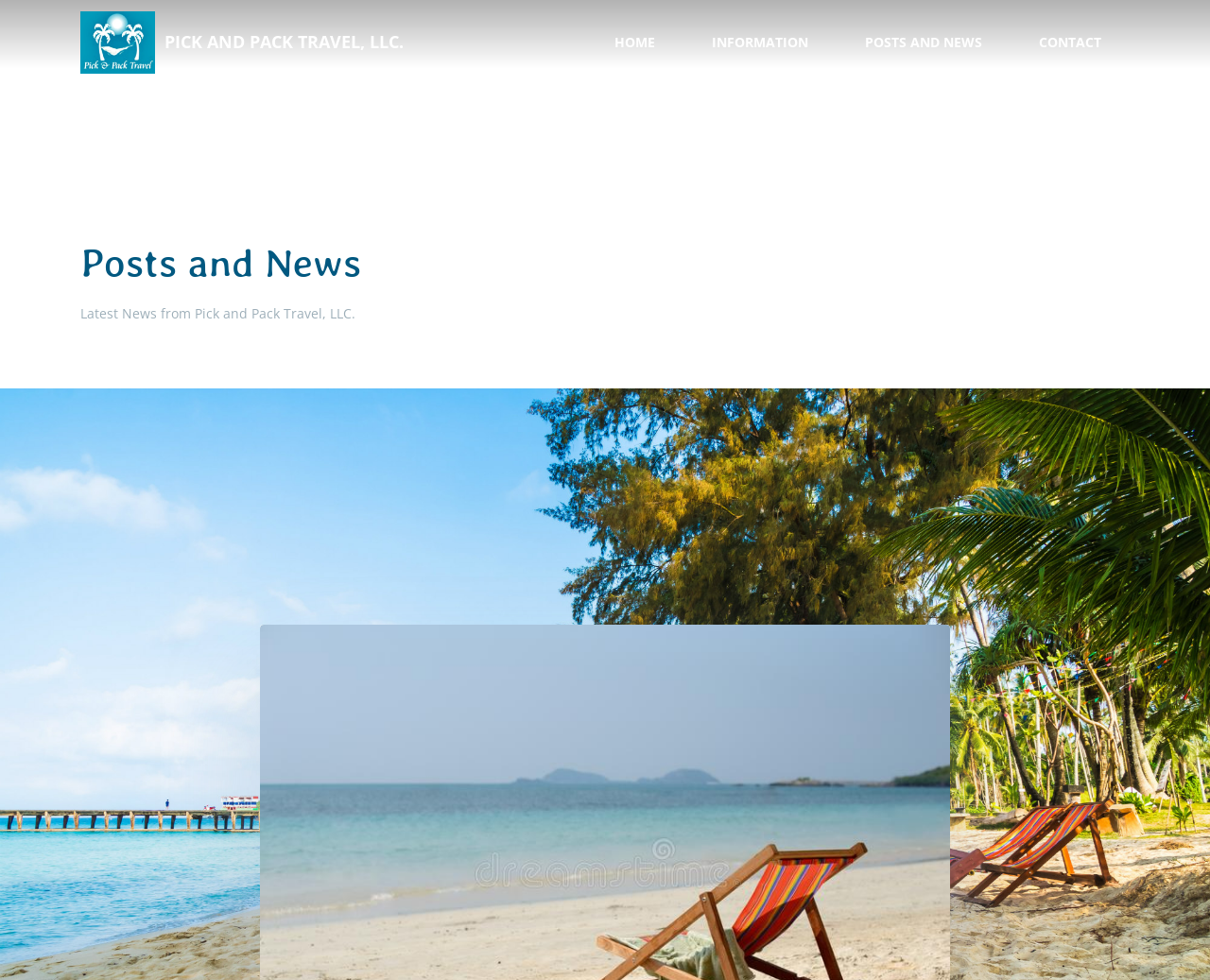Please identify the bounding box coordinates of the element I should click to complete this instruction: 'Click on the search button'. The coordinates should be given as four float numbers between 0 and 1, like this: [left, top, right, bottom].

[0.952, 0.019, 0.984, 0.06]